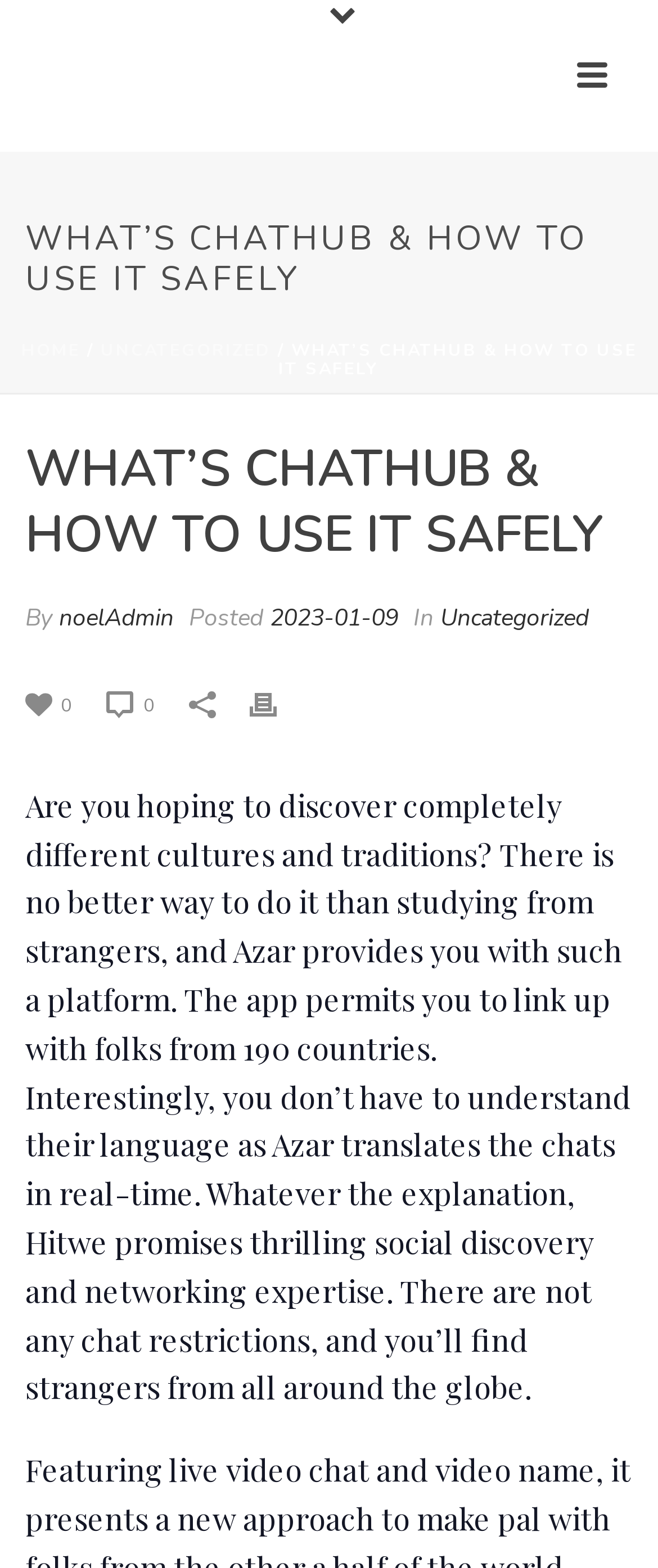What is the name of the app that connects people from 190 countries?
Refer to the image and provide a one-word or short phrase answer.

Azar